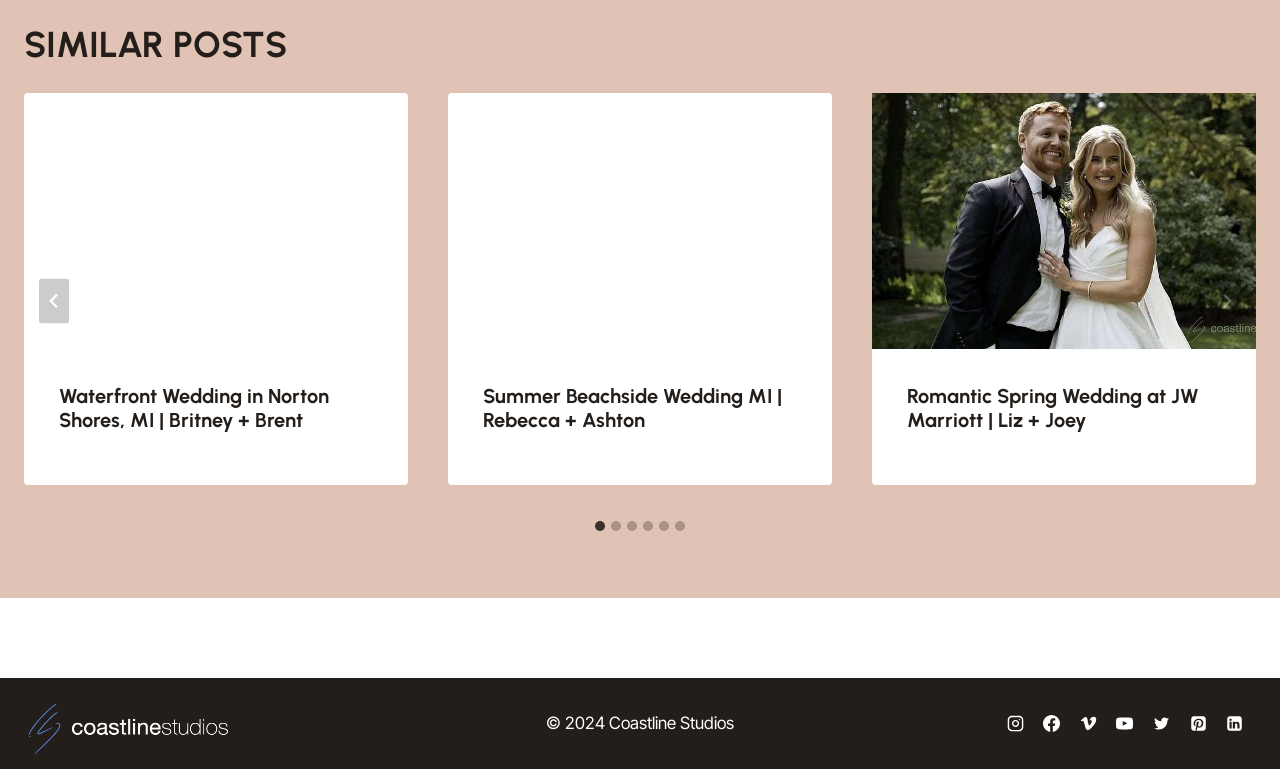Respond to the question below with a single word or phrase: What is the title of the first post?

Waterfront Wedding in Norton Shores, MI | Britney + Brent